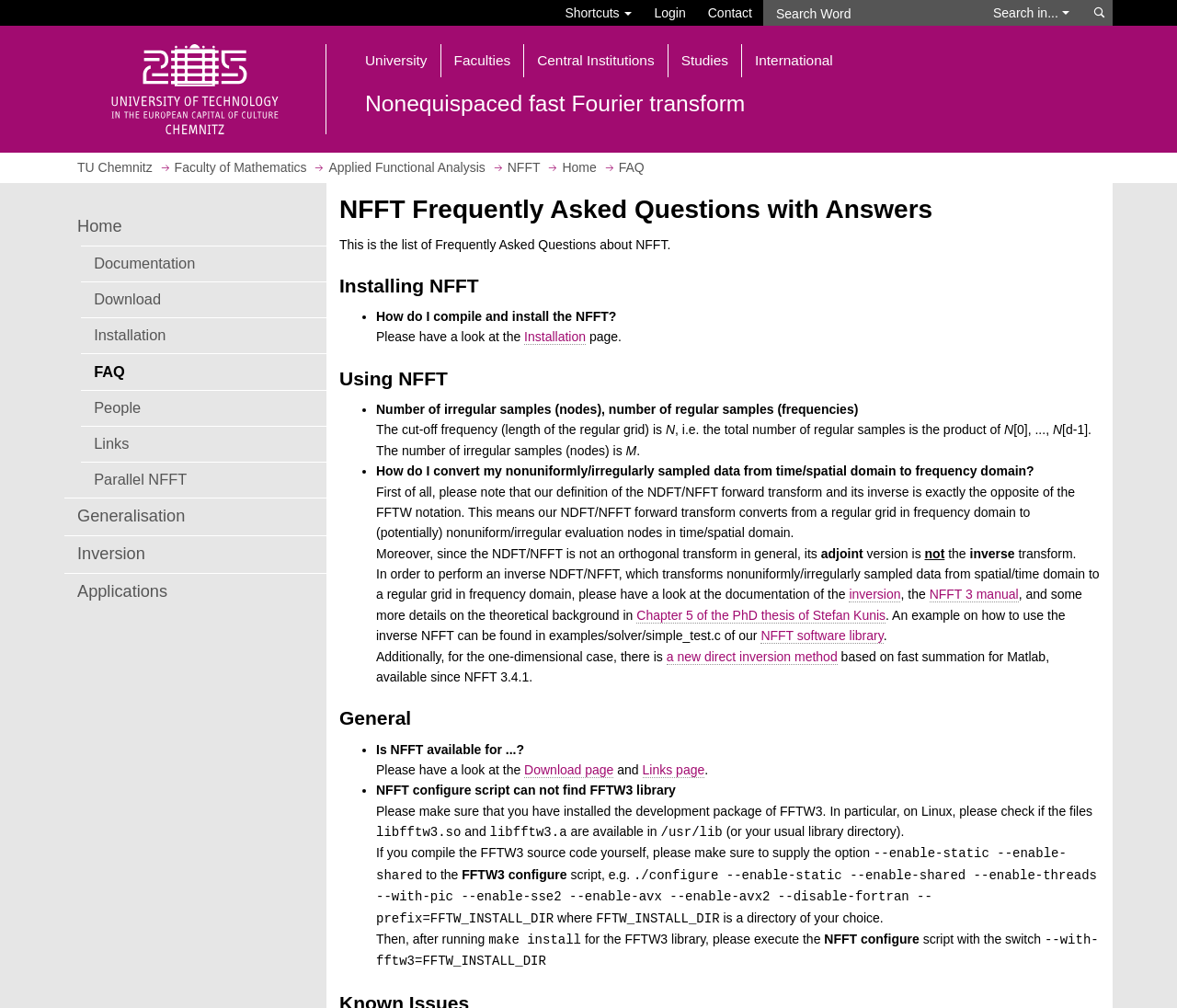Pinpoint the bounding box coordinates of the element you need to click to execute the following instruction: "View documentation". The bounding box should be represented by four float numbers between 0 and 1, in the format [left, top, right, bottom].

[0.069, 0.244, 0.277, 0.279]